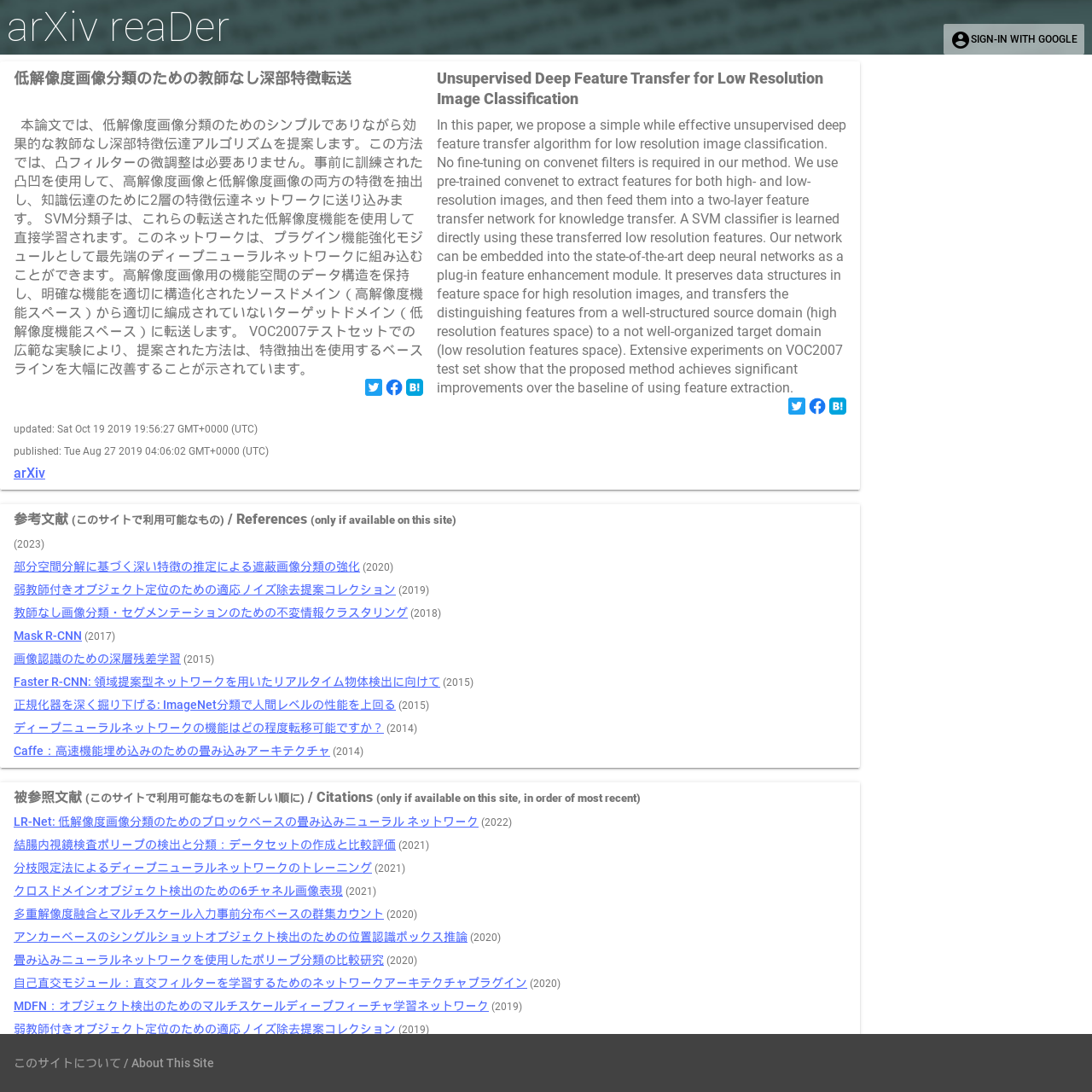Explain in detail what is displayed on the webpage.

This webpage appears to be a research paper on low-resolution image classification. At the top, there is a link to "arXiv reaDer" and a button to sign in with Google. Below that, there is a main section that takes up most of the page. 

In the main section, there are two titles, one in Japanese and one in English, which translate to "Unsupervised Deep Feature Transfer for Low Resolution Image Classification". Below the titles, there is a long paragraph of text that describes the research paper, including the proposed method and its advantages. 

To the right of the paragraph, there are three small images, likely related to the research. Below the paragraph, there are several links to other research papers, each with a corresponding image. These links are organized in a list, with the most recent papers at the top. 

At the bottom of the main section, there are several lines of text that provide information about the paper, including the update and publication dates. There are also links to references, citations, and other related papers. 

Finally, at the very bottom of the page, there is a section with links to other websites, including Amazon.co.jp and a link to information about the site.